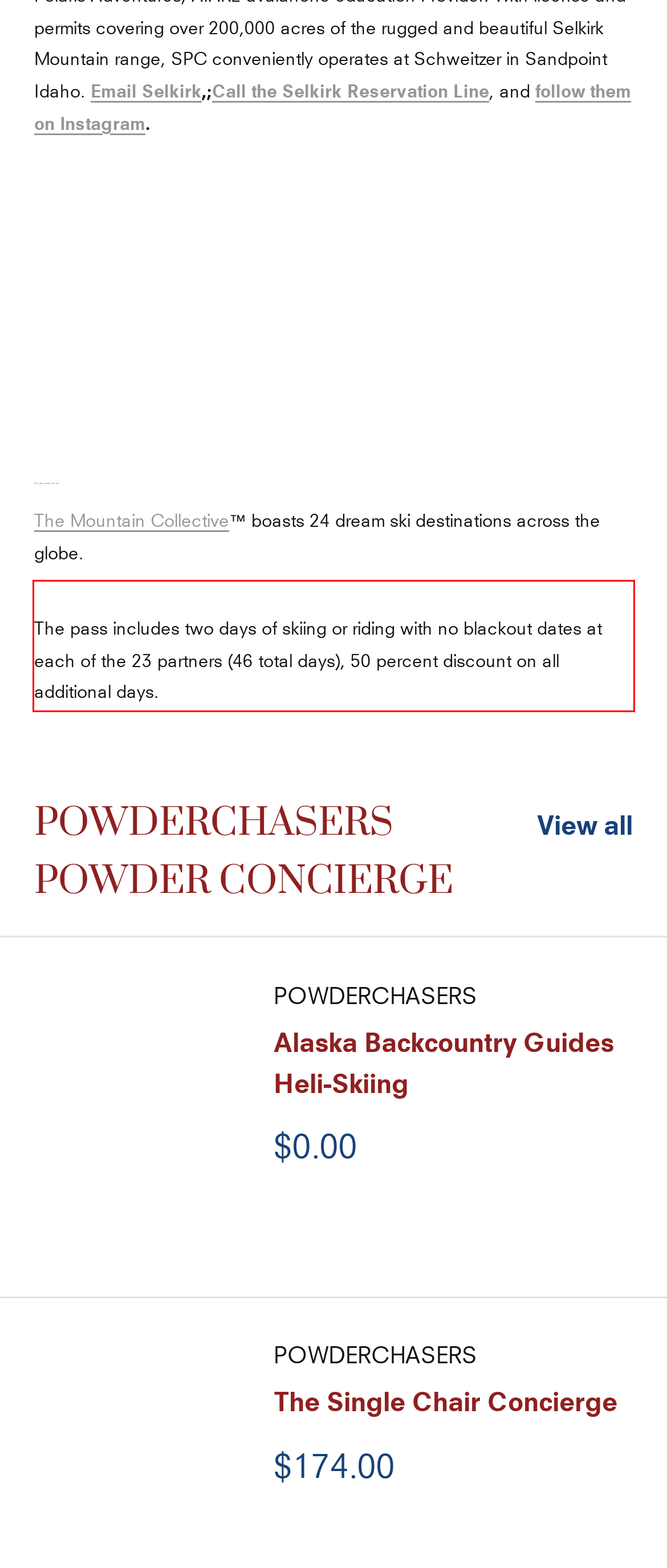Analyze the screenshot of the webpage that features a red bounding box and recognize the text content enclosed within this red bounding box.

The pass includes two days of skiing or riding with no blackout dates at each of the 23 partners (46 total days), 50 percent discount on all additional days.